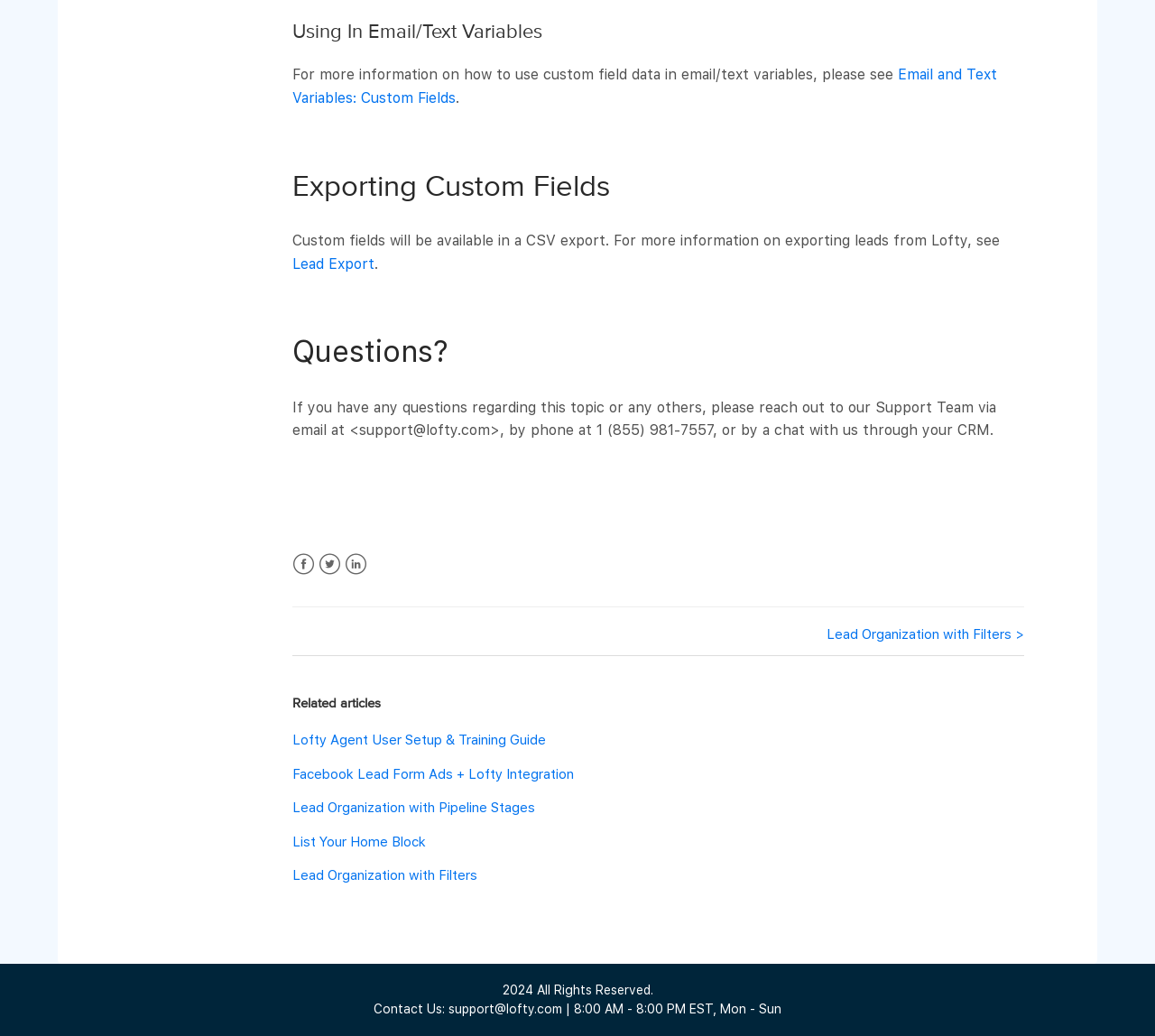What is the purpose of custom fields?
Please answer using one word or phrase, based on the screenshot.

available in CSV export